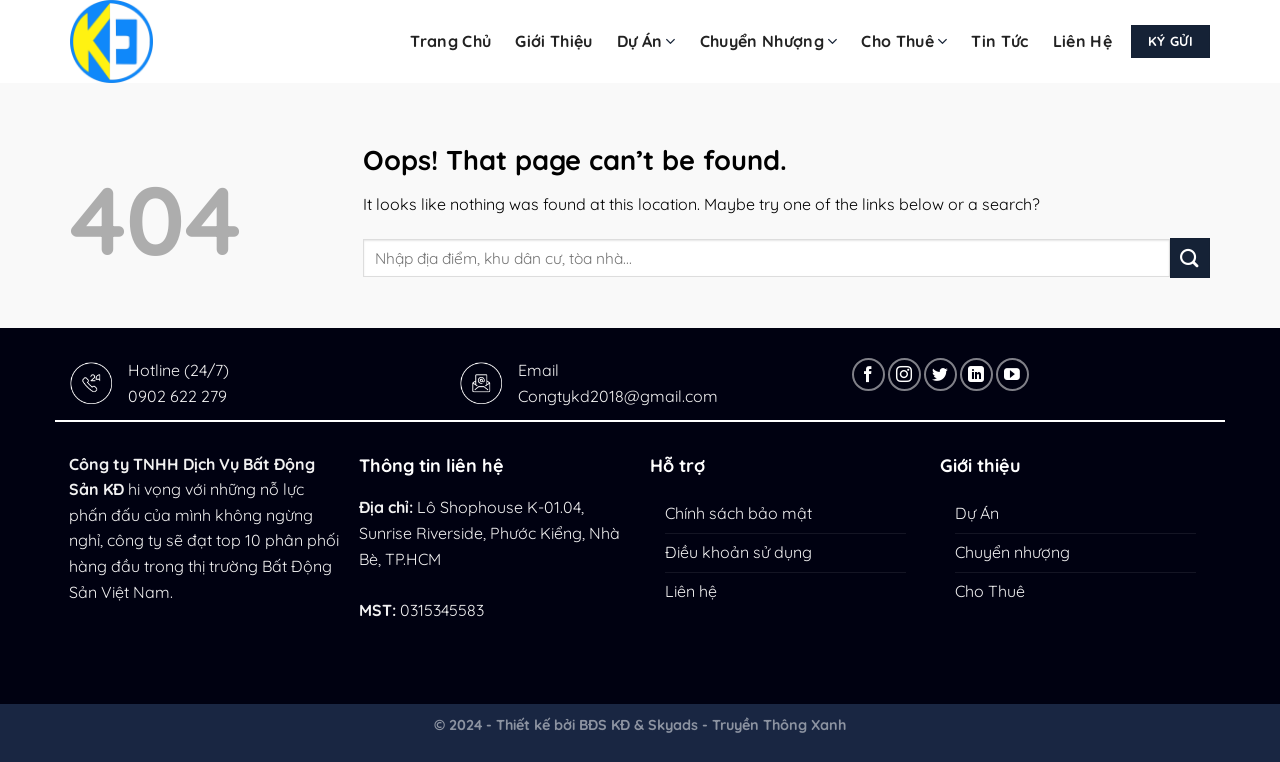Determine the bounding box for the UI element that matches this description: "Culture".

None